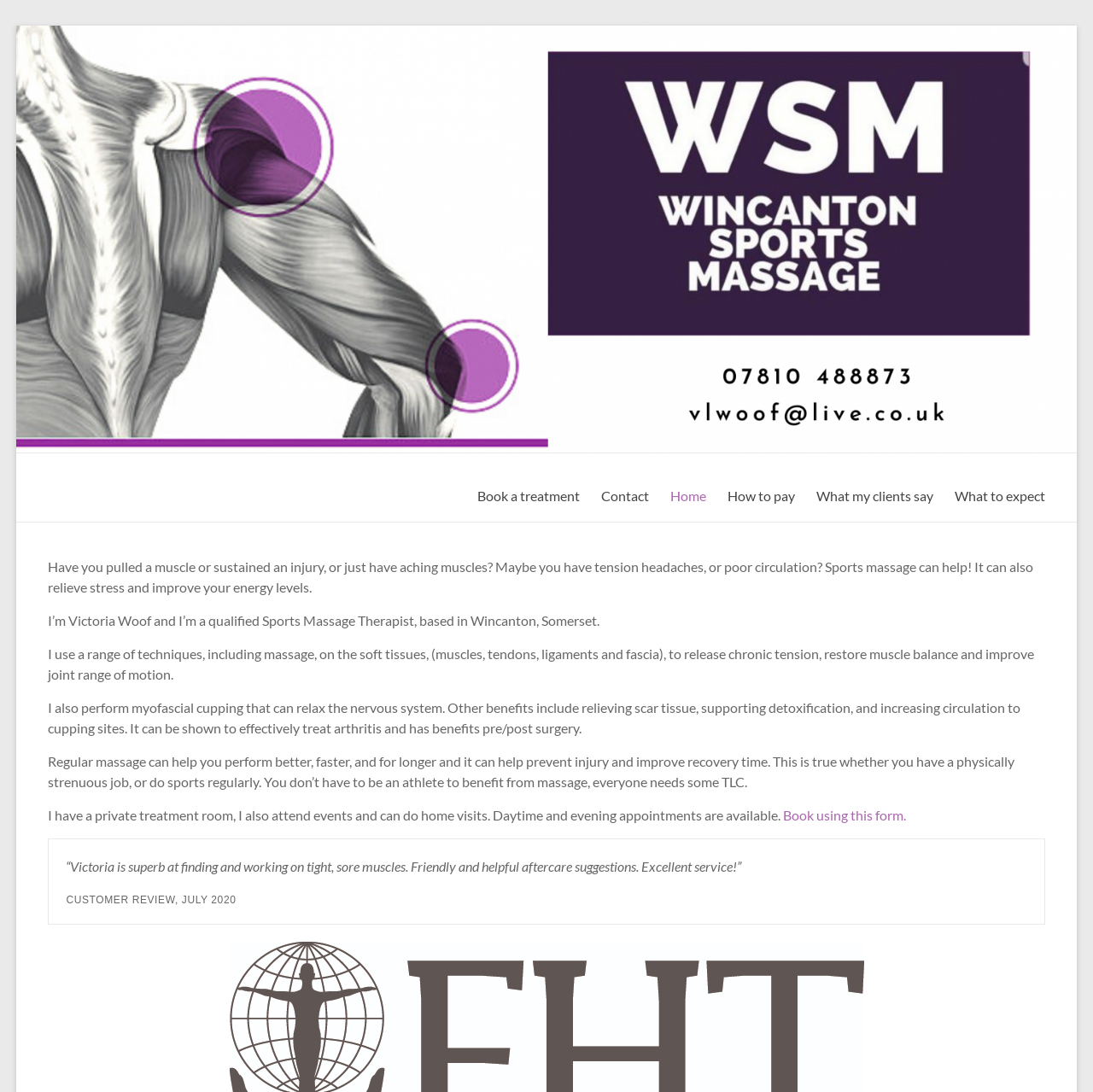Given the content of the image, can you provide a detailed answer to the question?
What is available for booking?

From the link element 'Book a treatment' and the link element 'Book using this form.', we can infer that a treatment is available for booking.